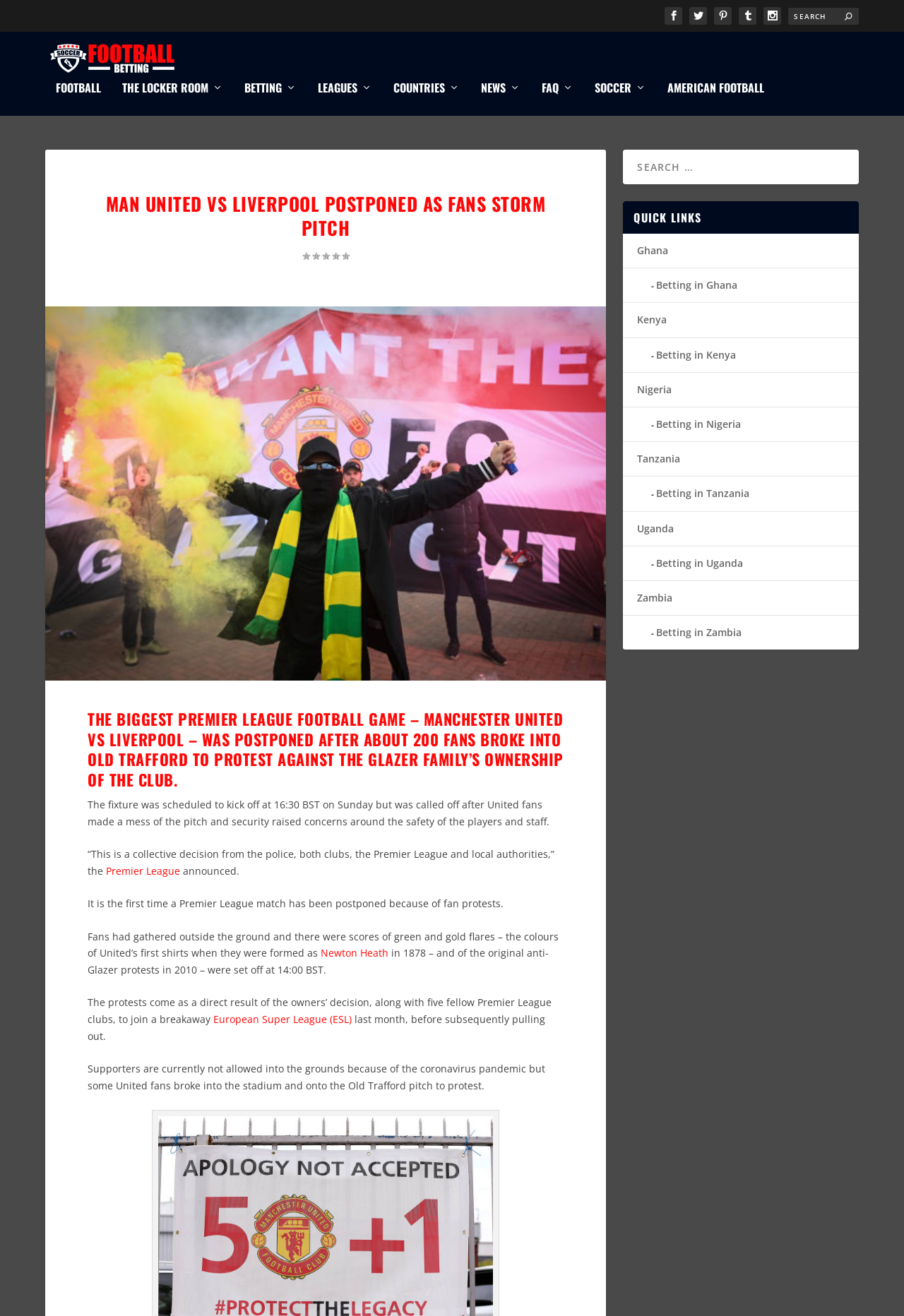Provide your answer to the question using just one word or phrase: What is the rating of the article?

0.00